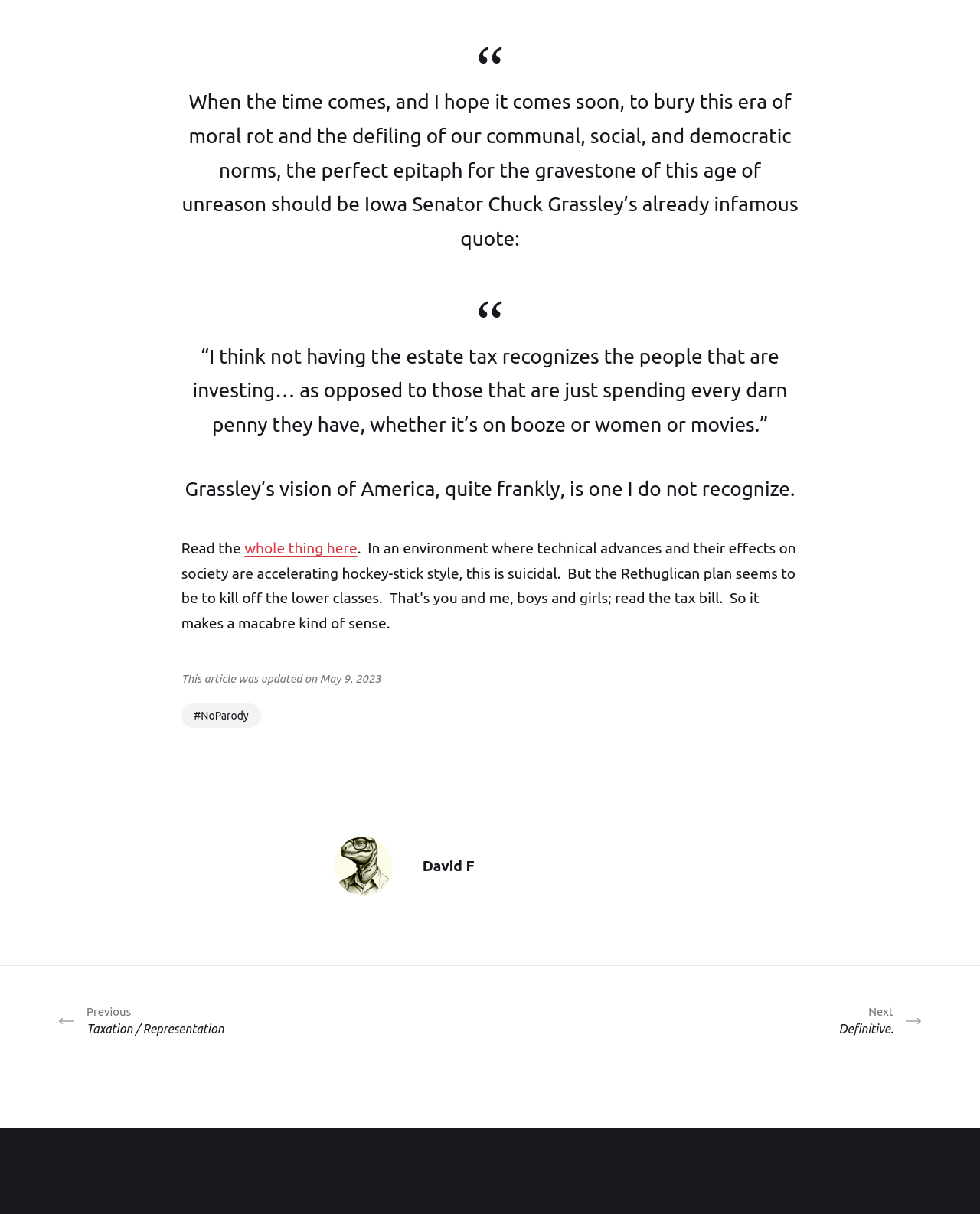What is the topic of the previous article?
Please give a detailed answer to the question using the information shown in the image.

The link to the previous article is labeled as 'Previous Taxation / Representation', indicating that the previous article is related to the topic of taxation and representation.